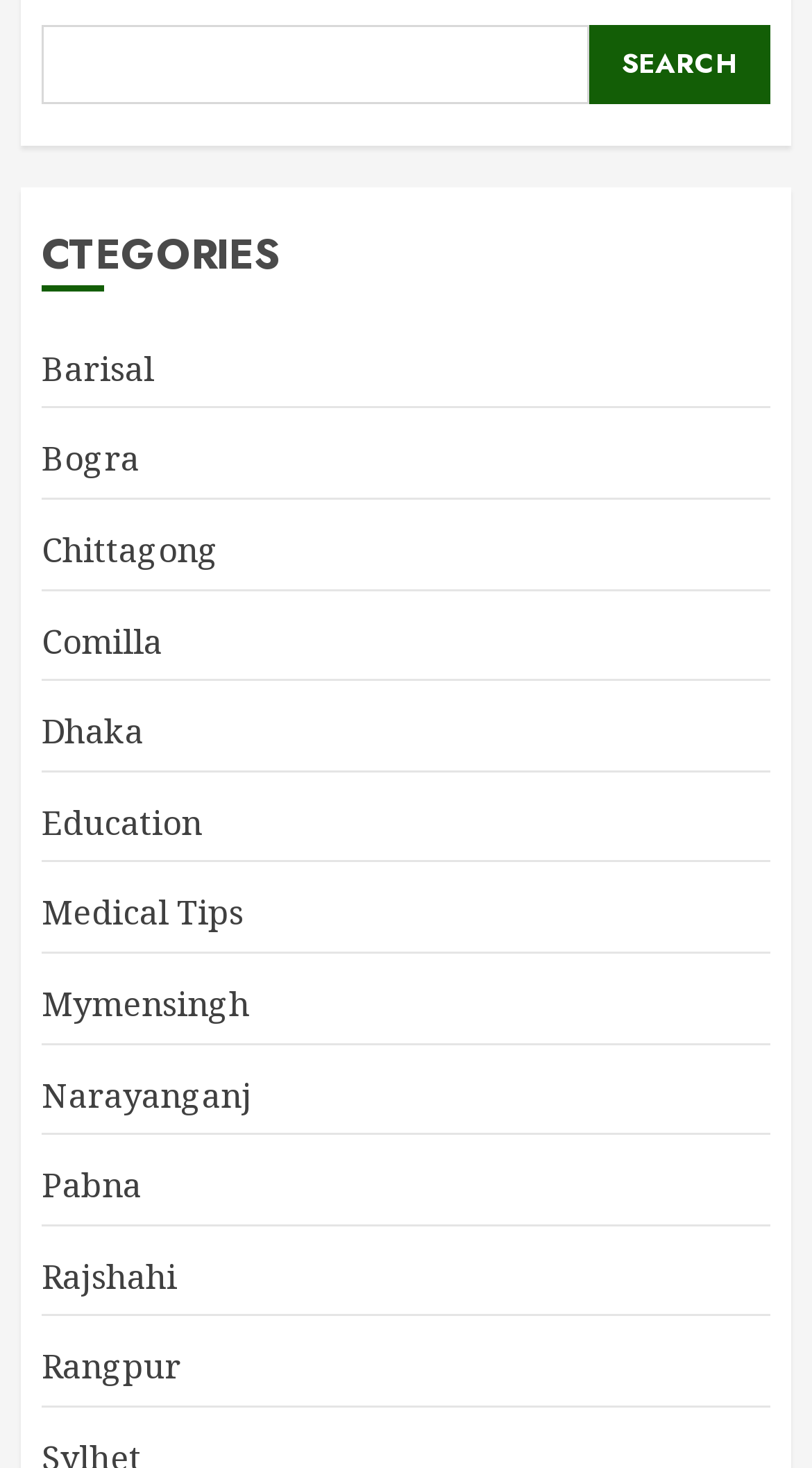Determine the bounding box coordinates for the area that should be clicked to carry out the following instruction: "read Medical Tips".

[0.051, 0.606, 0.3, 0.639]